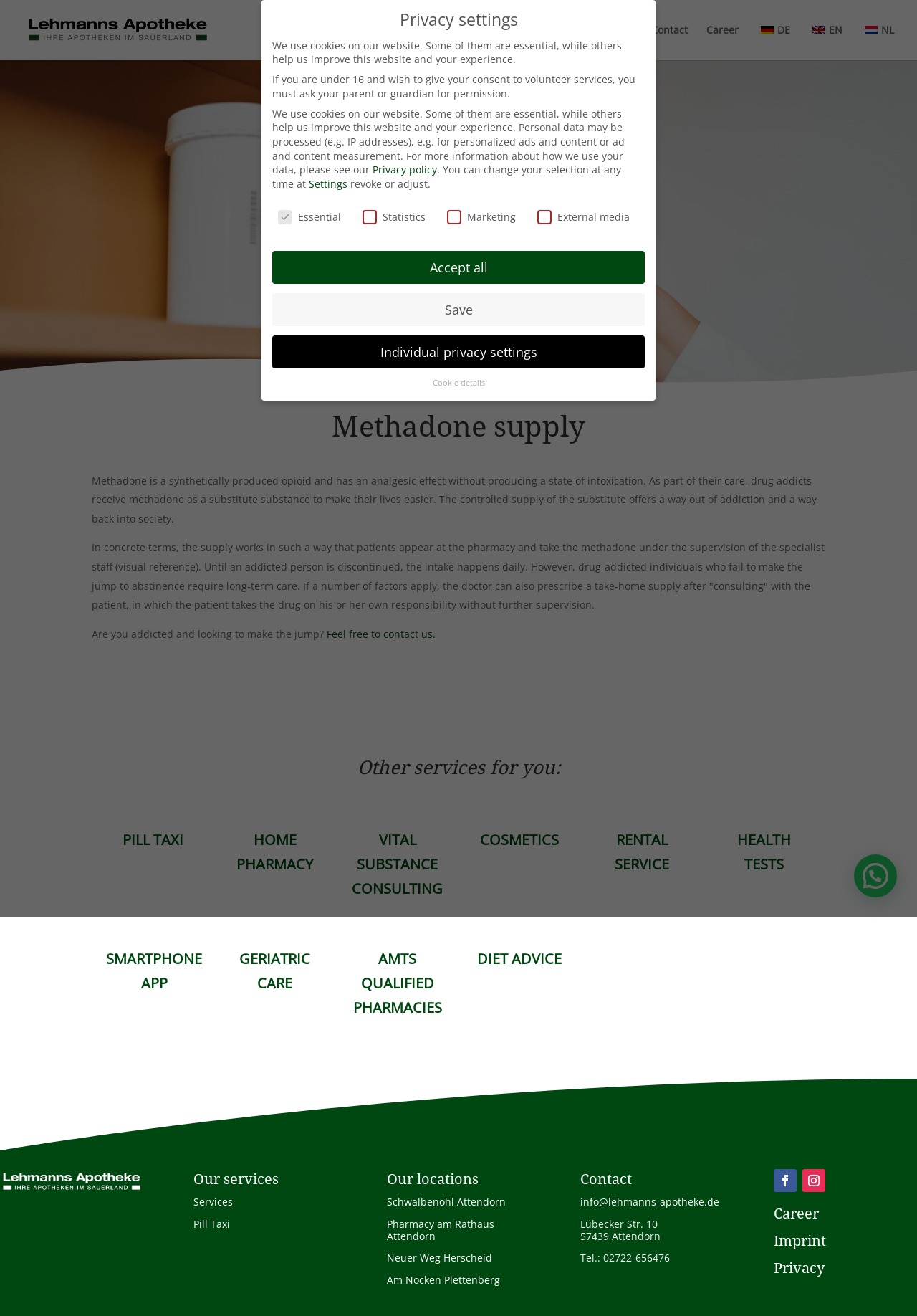How often do patients take methadone?
Examine the image and provide an in-depth answer to the question.

The webpage states that patients take methadone daily under the supervision of specialist staff, until they are discontinued.